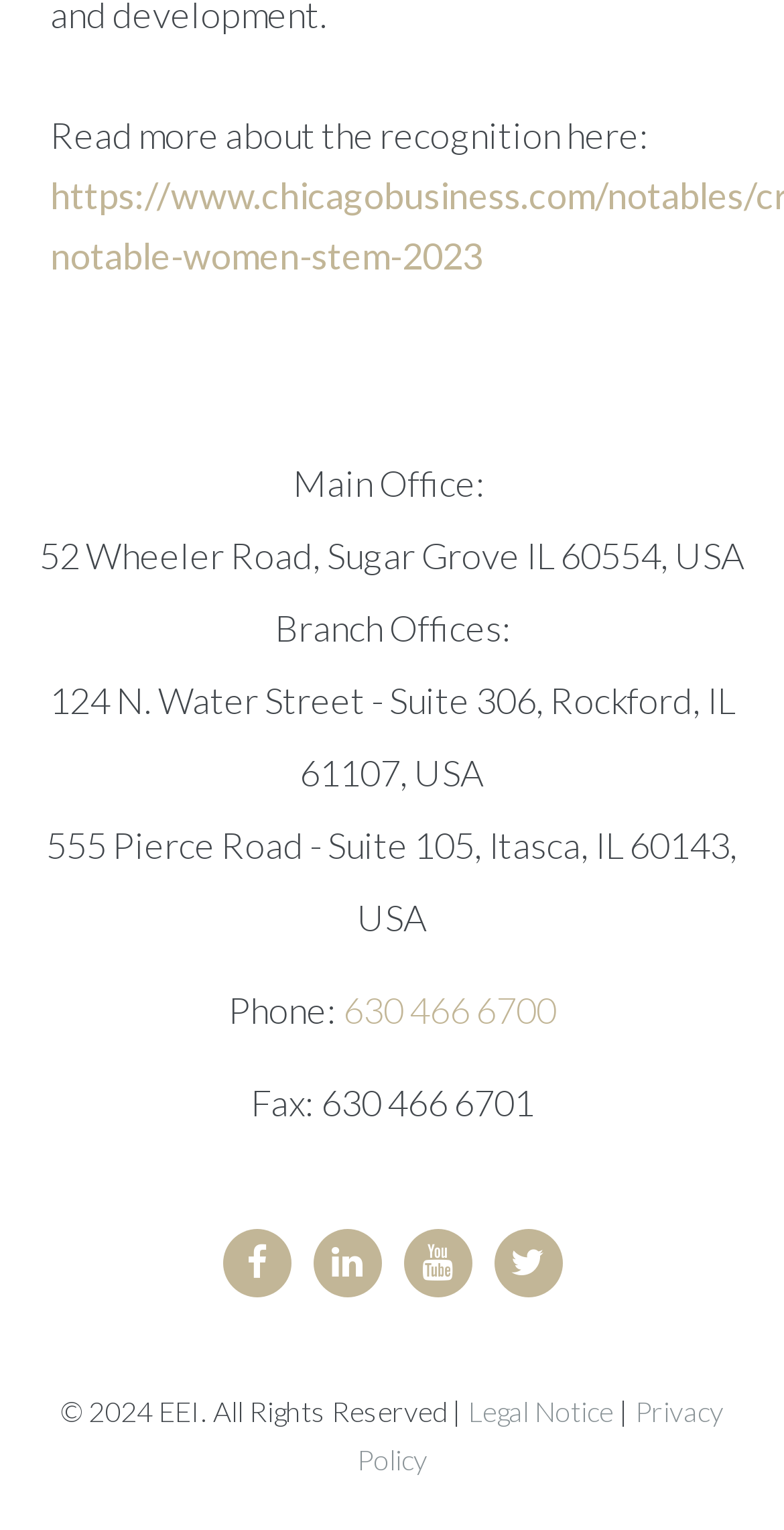Provide a short answer to the following question with just one word or phrase: What year is the copyright for?

2024